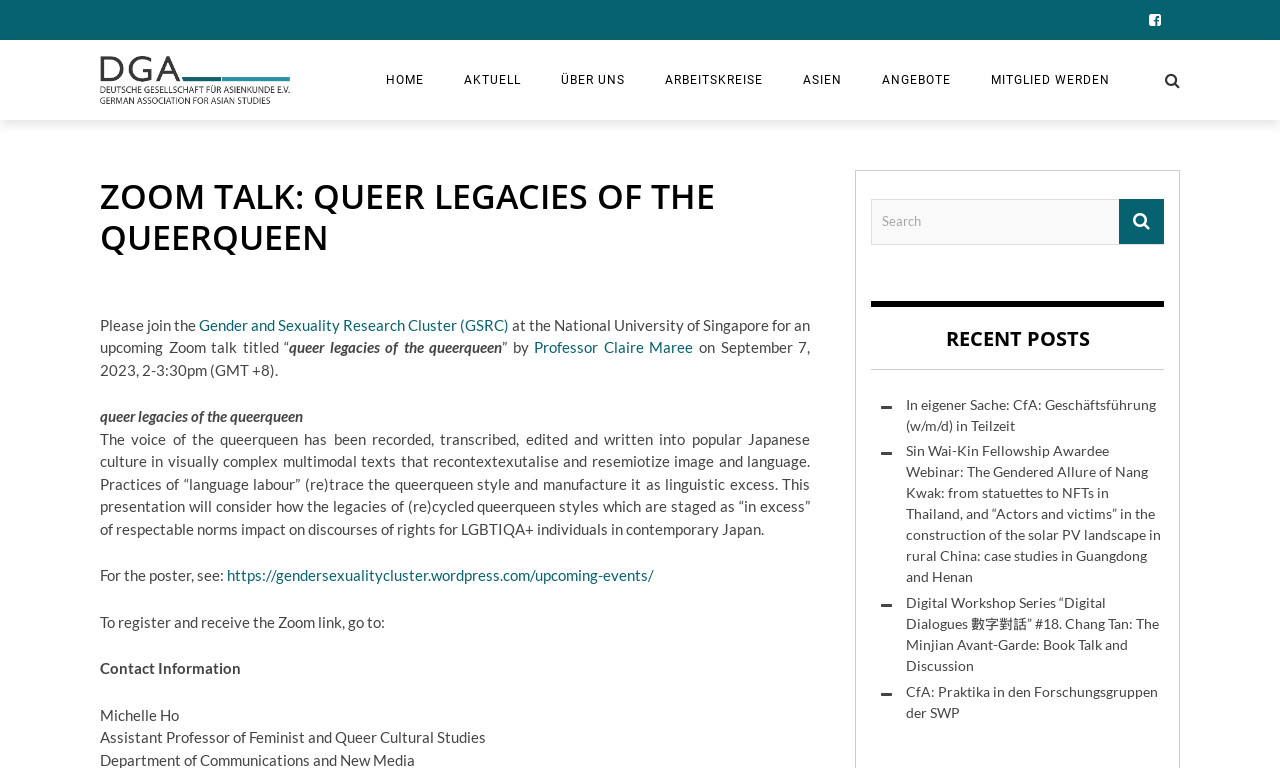Using the description "AK Neuzeitliches Südasien Aktuell", locate and provide the bounding box of the UI element.

[0.356, 0.236, 0.554, 0.268]